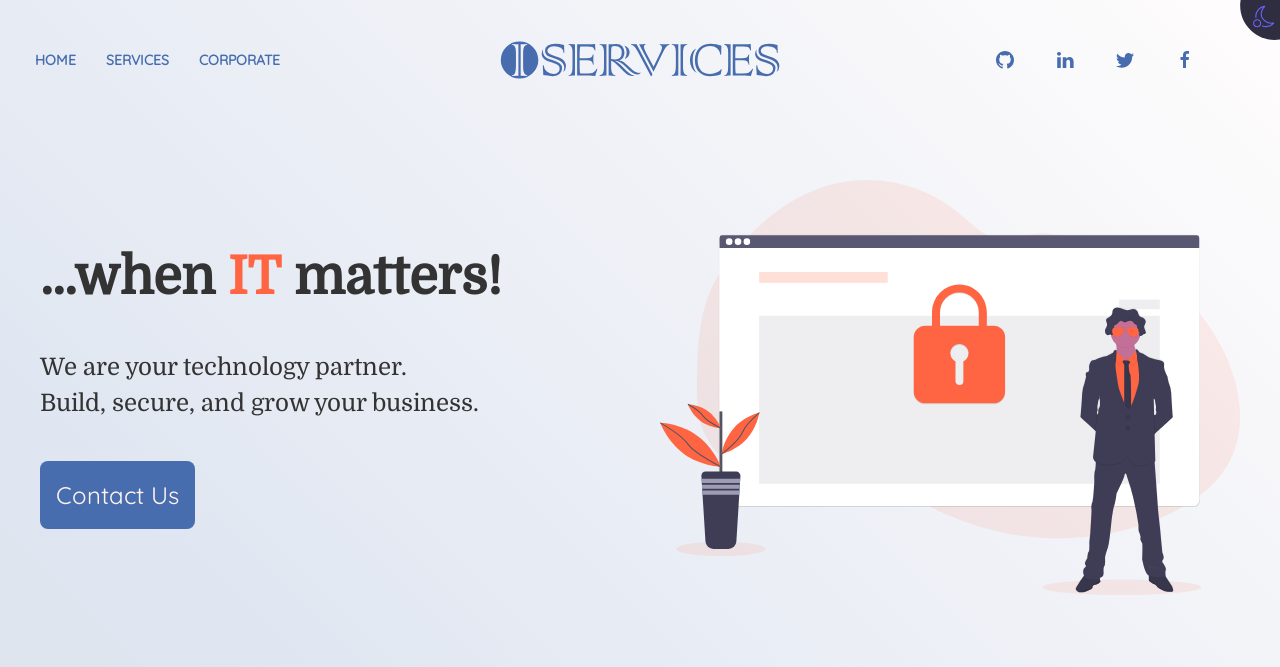Please identify the coordinates of the bounding box for the clickable region that will accomplish this instruction: "switch to dark mode".

[0.969, 0.0, 1.0, 0.06]